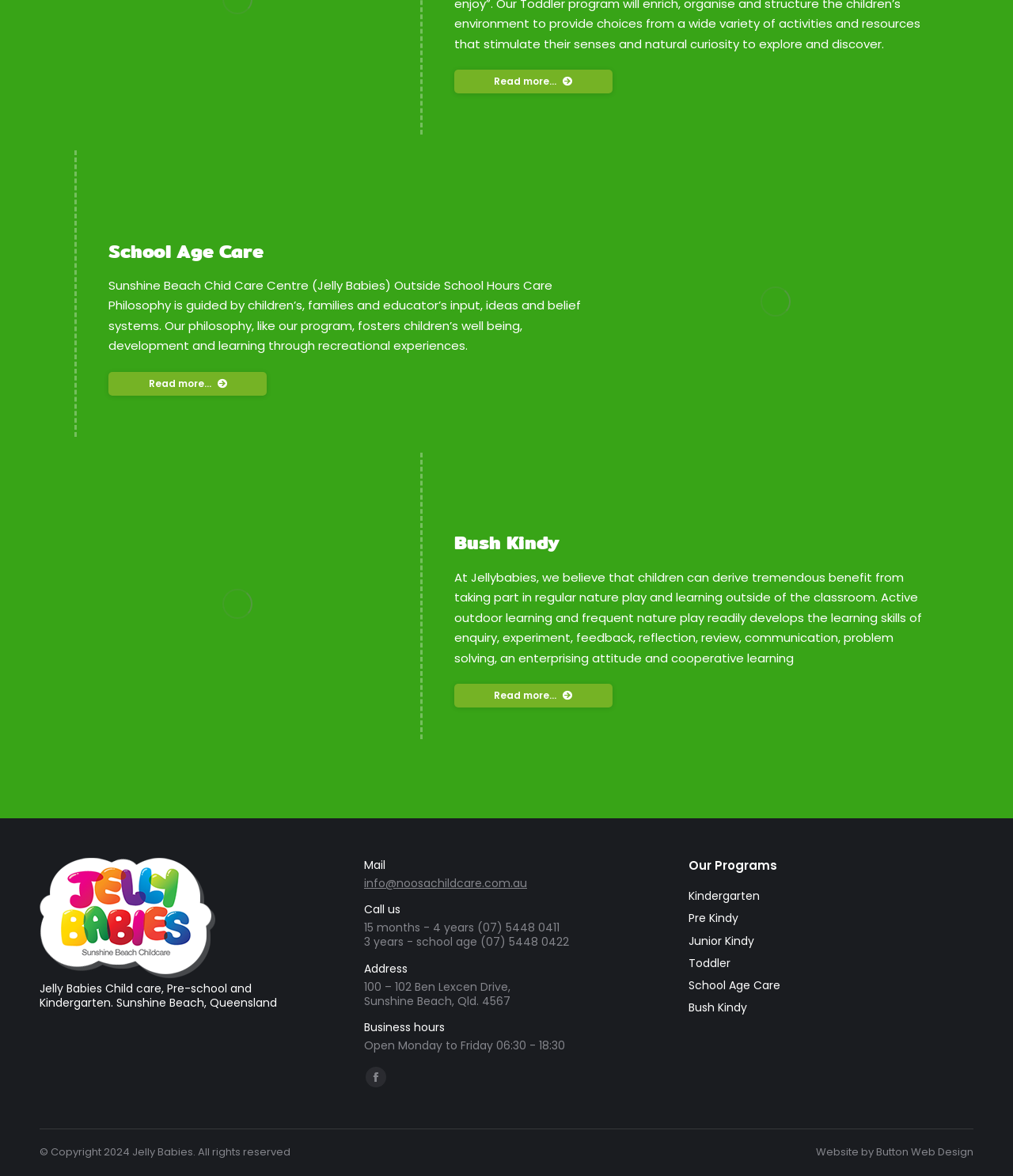Given the content of the image, can you provide a detailed answer to the question?
What is the name of the childcare center?

I found the answer by looking at the logo and the text 'Jelly Babies Child care, Pre-school and Kindergarten. Sunshine Beach, Queensland' which suggests that Jelly Babies is the name of the childcare center.